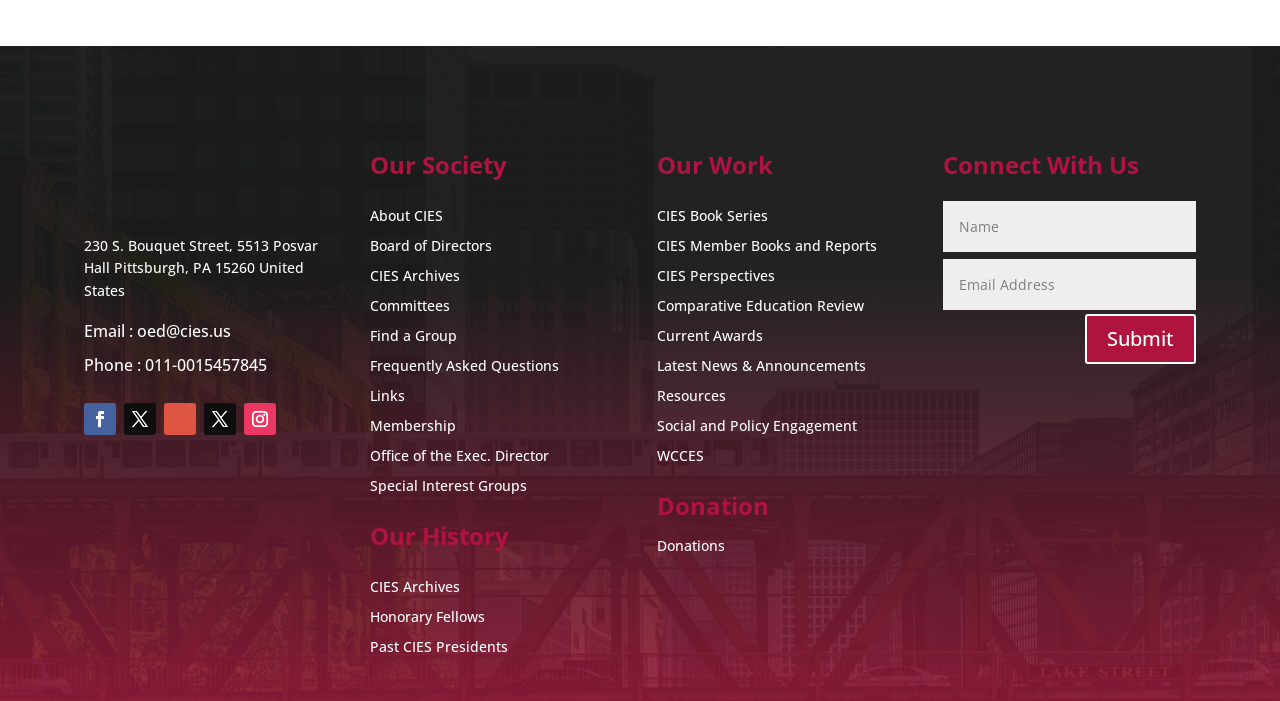What is the purpose of the textboxes in the 'Connect With Us' section?
Provide a short answer using one word or a brief phrase based on the image.

To input information